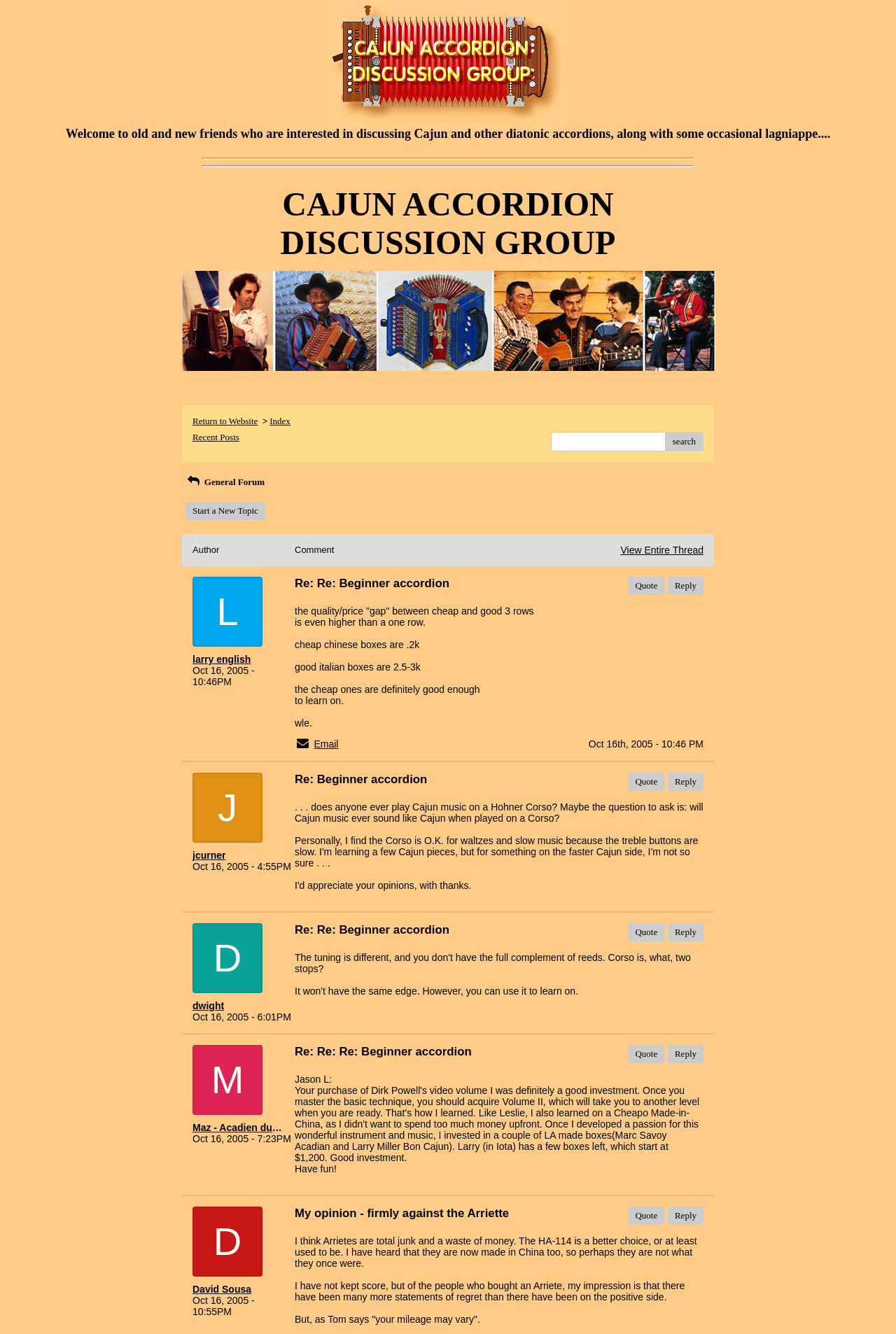Use a single word or phrase to answer the question: Who started the topic 'Beginner accordion'?

L